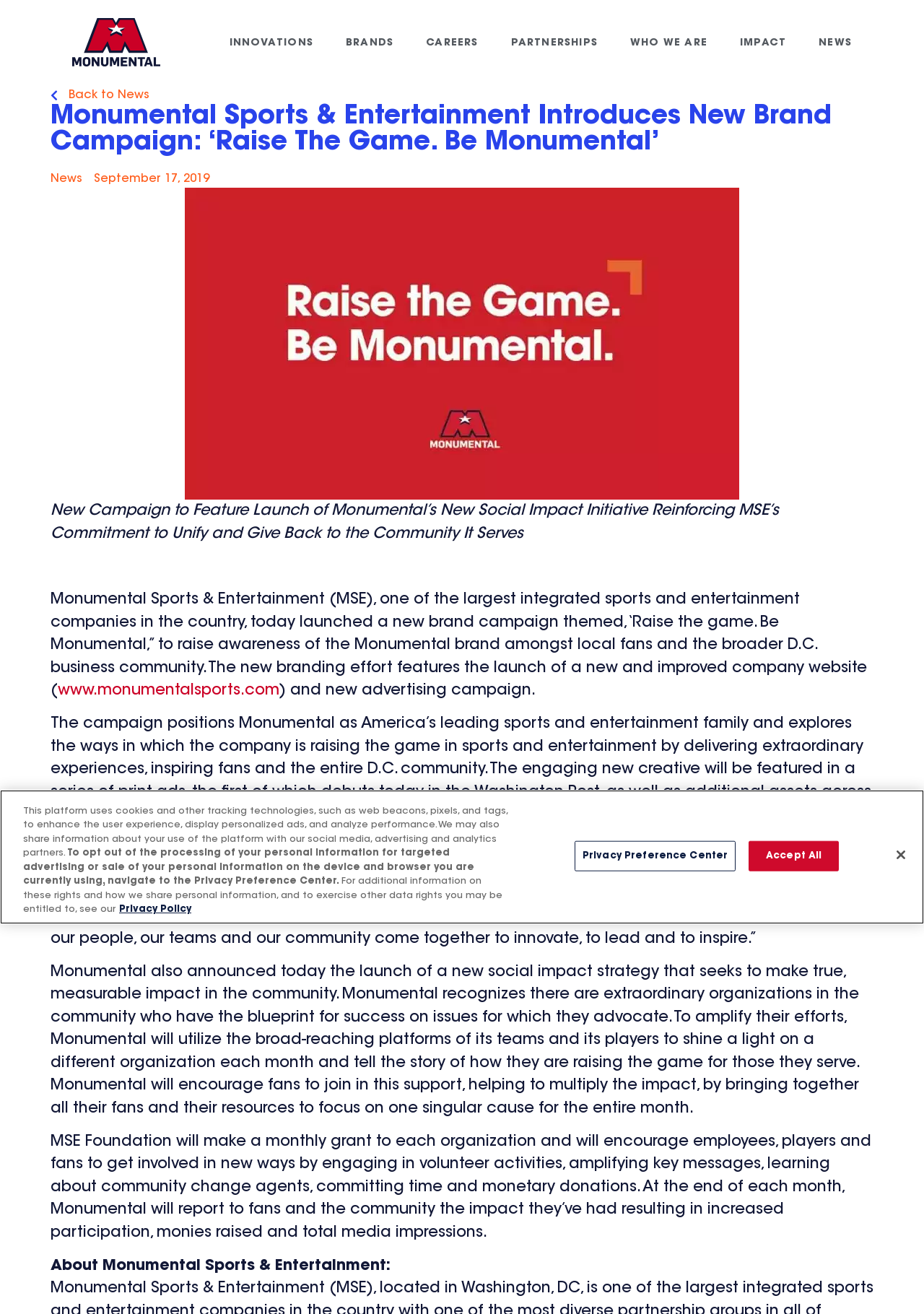Identify the bounding box coordinates for the element you need to click to achieve the following task: "Click on the 'Back to News' link". Provide the bounding box coordinates as four float numbers between 0 and 1, in the form [left, top, right, bottom].

[0.055, 0.066, 0.945, 0.079]